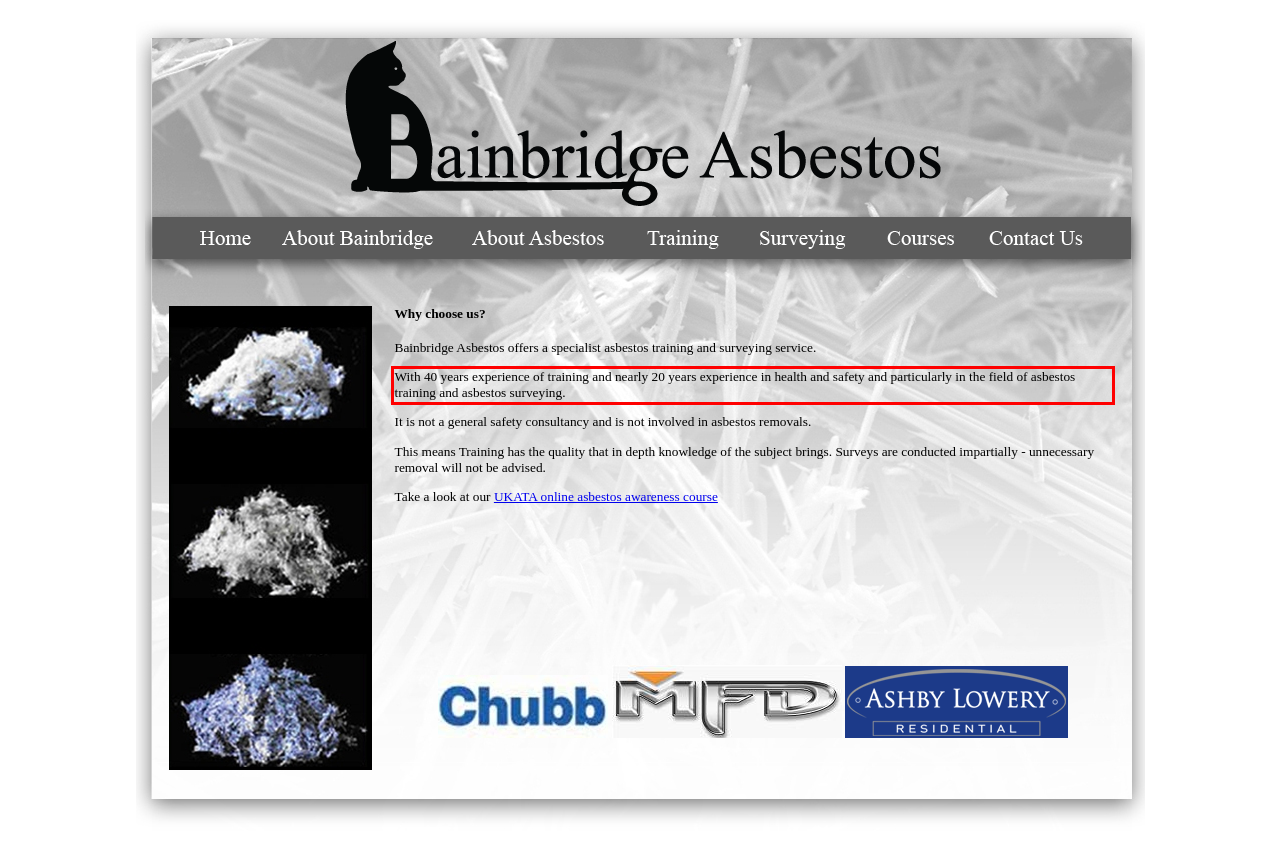With the given screenshot of a webpage, locate the red rectangle bounding box and extract the text content using OCR.

With 40 years experience of training and nearly 20 years experience in health and safety and particularly in the field of asbestos training and asbestos surveying.